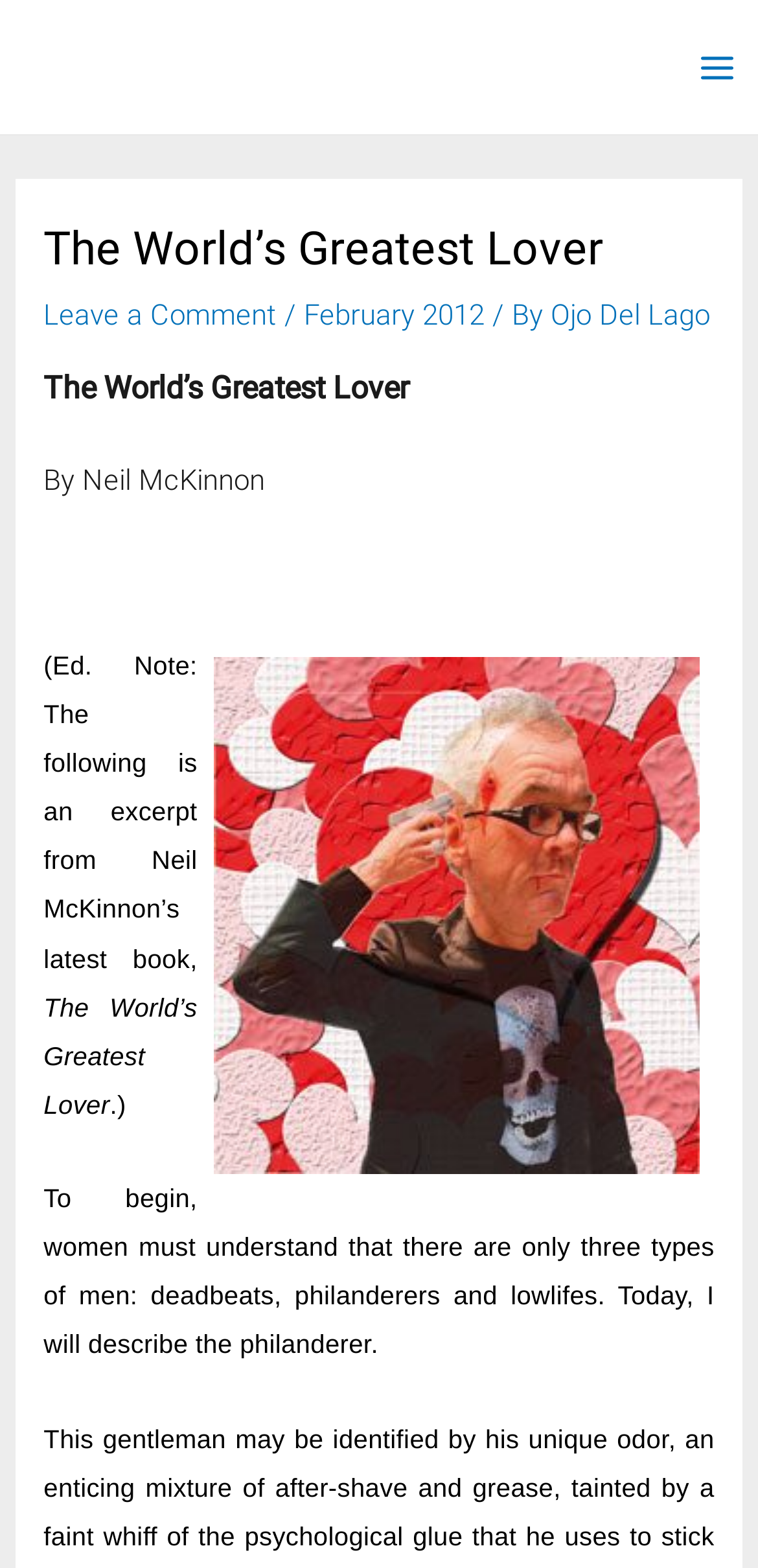Determine the primary headline of the webpage.

The World’s Greatest Lover